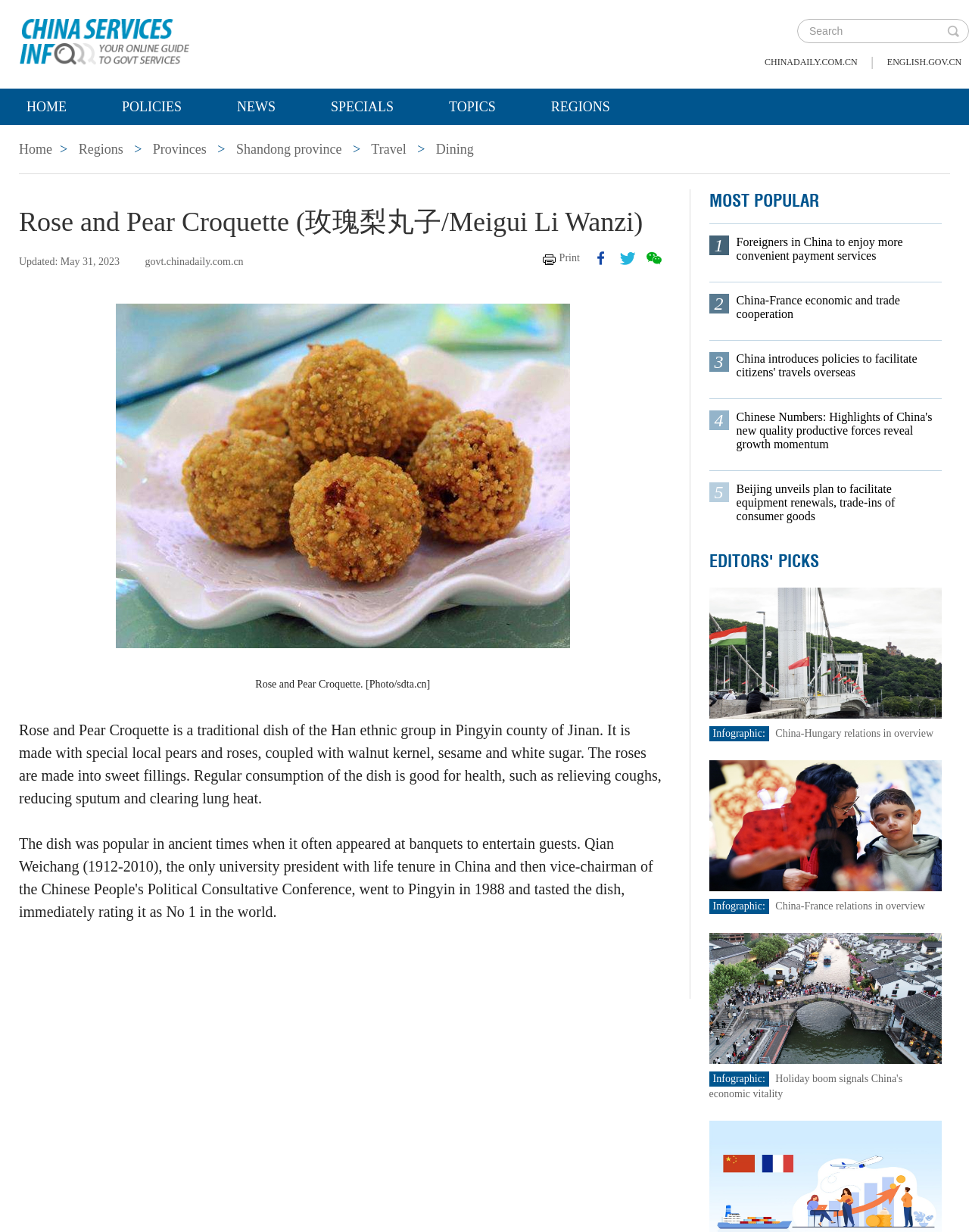Please mark the clickable region by giving the bounding box coordinates needed to complete this instruction: "Go to home page".

[0.0, 0.072, 0.096, 0.101]